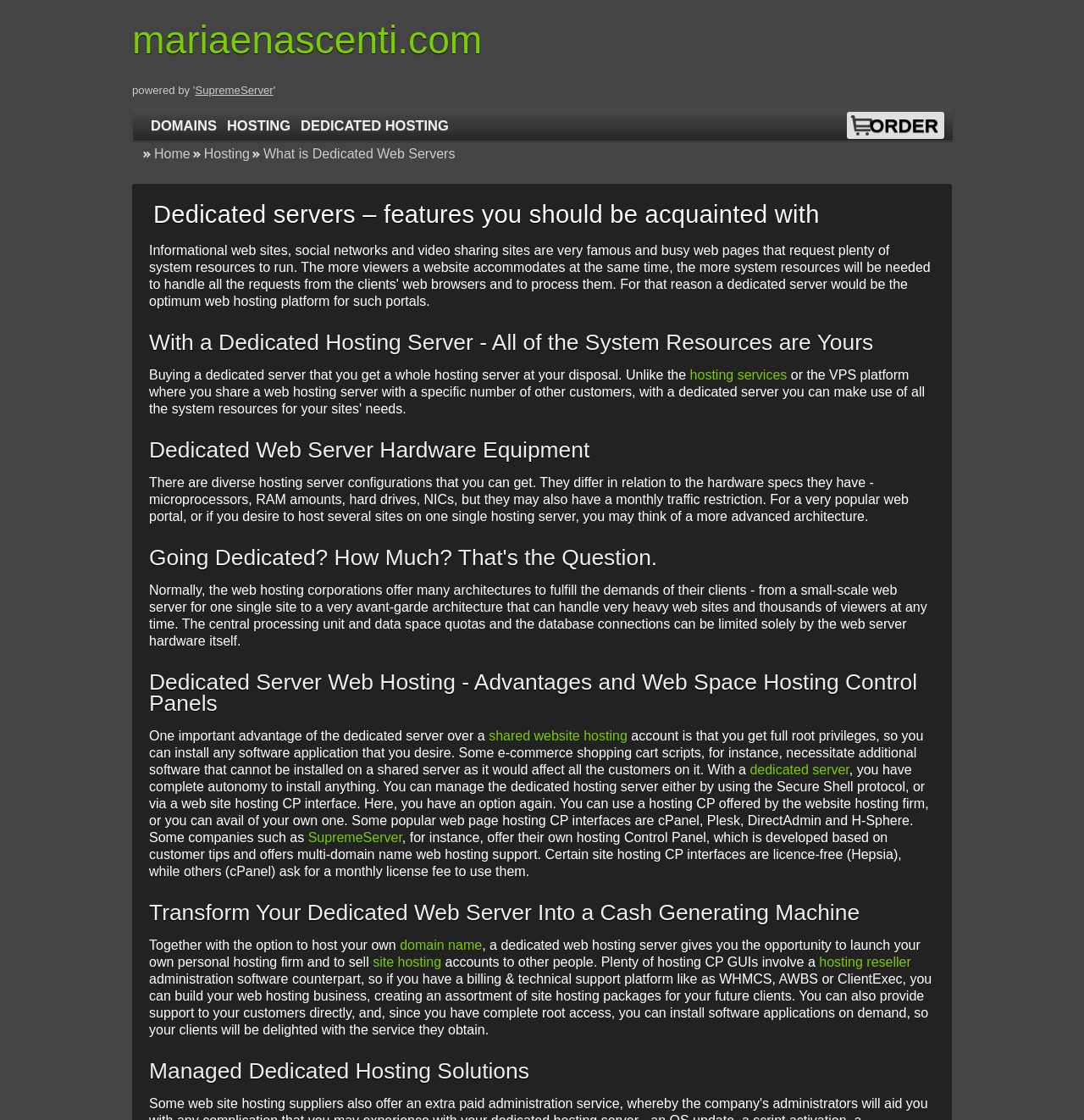Provide a comprehensive caption for the webpage.

This webpage is about dedicated hosting servers, specifically reviewing the top site hosting service providing SSH and full server root access. At the top, there is a header with the website's name, "mariaenascenti.com", and several links to other sections of the website, including "SupremeServer", "DOMAINS", "HOSTING", "DEDICATED HOSTING", and "ORDER". 

Below the header, there are links to "Home" and "Hosting" on the left side, followed by a static text "What is Dedicated Web Servers". The main content of the webpage is divided into several sections, each with a heading and descriptive text. The sections are arranged from top to bottom, with the first section discussing the features of dedicated servers, followed by sections on dedicated web server hardware equipment, pricing, advantages, and control panels. 

The sections are separated by headings, and each section has a descriptive text that explains the topic in detail. There are also links to related topics, such as "hosting services", "dedicated server", "shared website hosting", and "domain name". The webpage also mentions popular web hosting control panels, including cPanel, Plesk, DirectAdmin, and H-Sphere. 

Towards the bottom of the webpage, there is a section on transforming a dedicated web server into a cash-generating machine, discussing the opportunity to launch a personal hosting firm and sell site hosting accounts to other people. The final section is about managed dedicated hosting solutions. Overall, the webpage provides a comprehensive review of dedicated hosting servers and their features, advantages, and control panels.